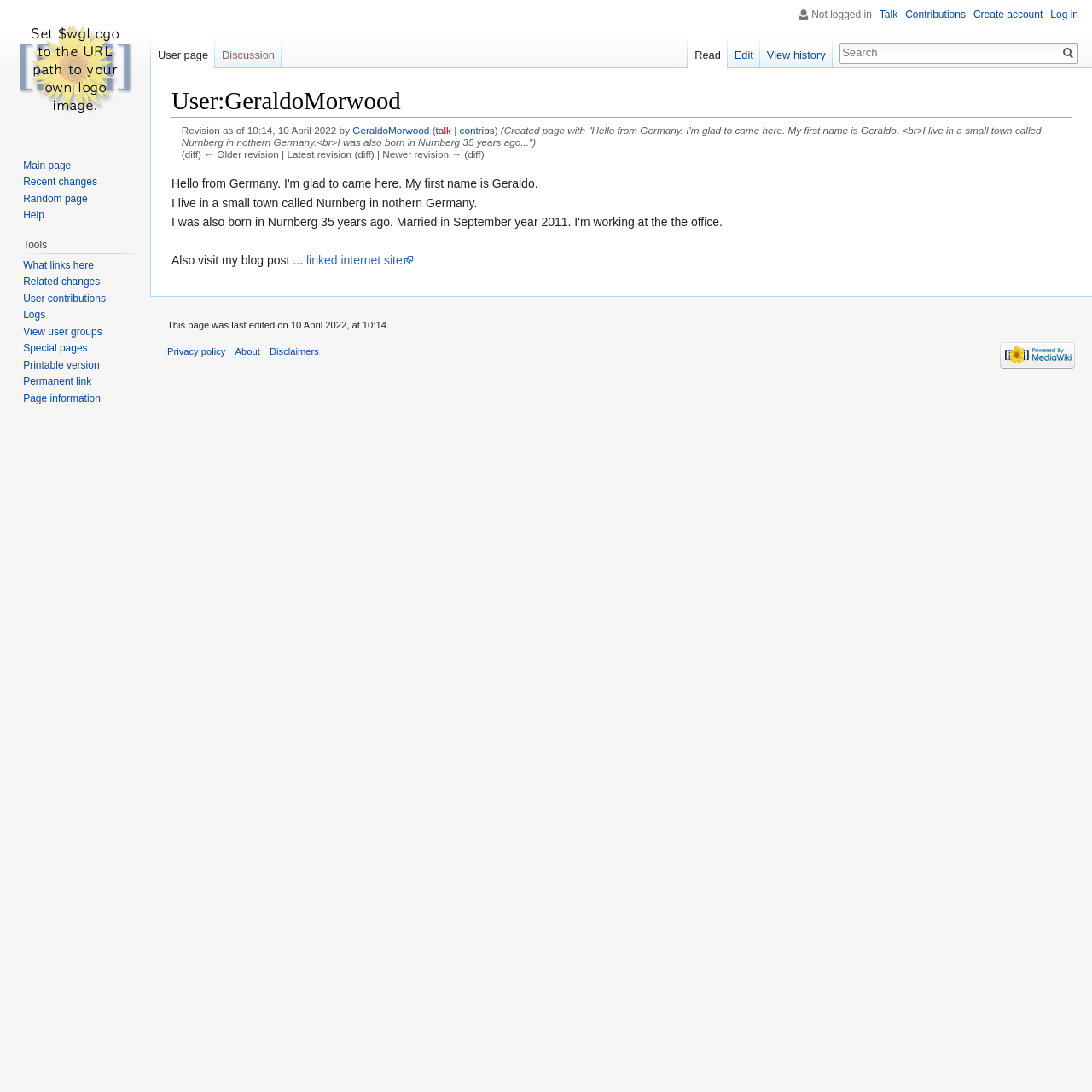Identify the bounding box coordinates for the region of the element that should be clicked to carry out the instruction: "Read about Nanyang University’s Foundation". The bounding box coordinates should be four float numbers between 0 and 1, i.e., [left, top, right, bottom].

None